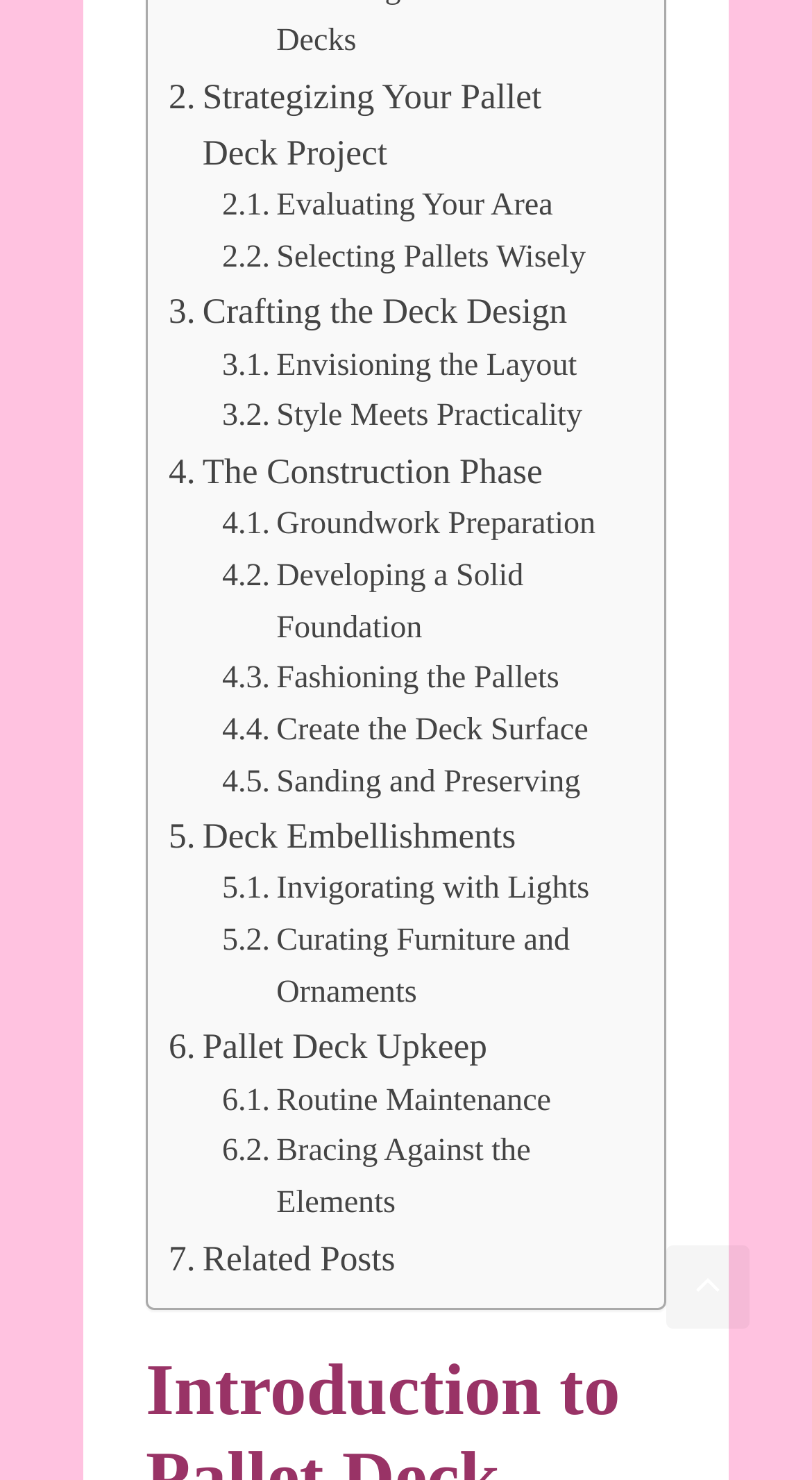Using the provided description: "Strategizing Your Pallet Deck Project", find the bounding box coordinates of the corresponding UI element. The output should be four float numbers between 0 and 1, in the format [left, top, right, bottom].

[0.208, 0.046, 0.767, 0.123]